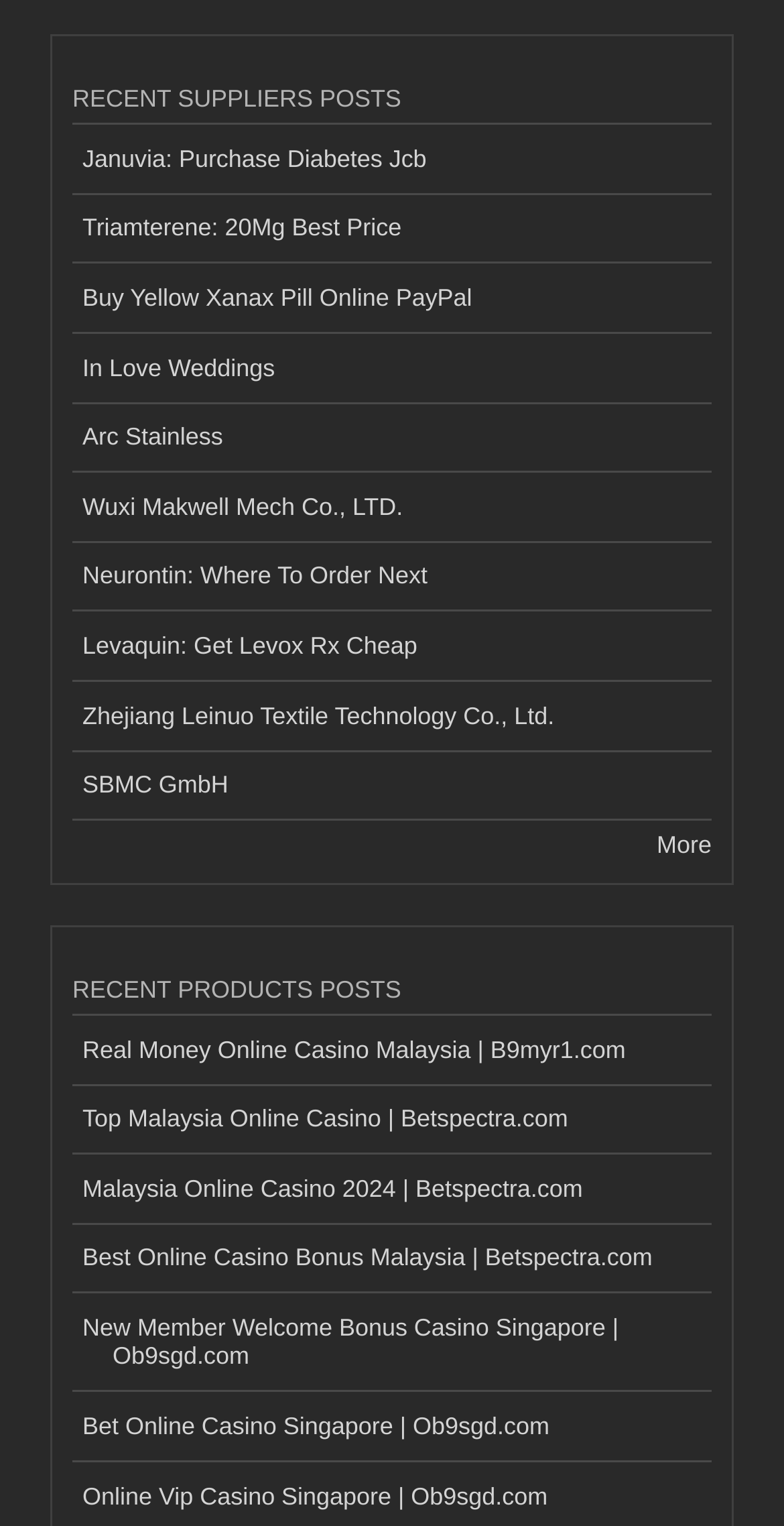What is the last product post?
We need a detailed and meticulous answer to the question.

I looked at the links under the 'RECENT PRODUCTS POSTS' heading and found that the last one is 'New Member Welcome Bonus Casino Singapore | Ob9sgd.com'.